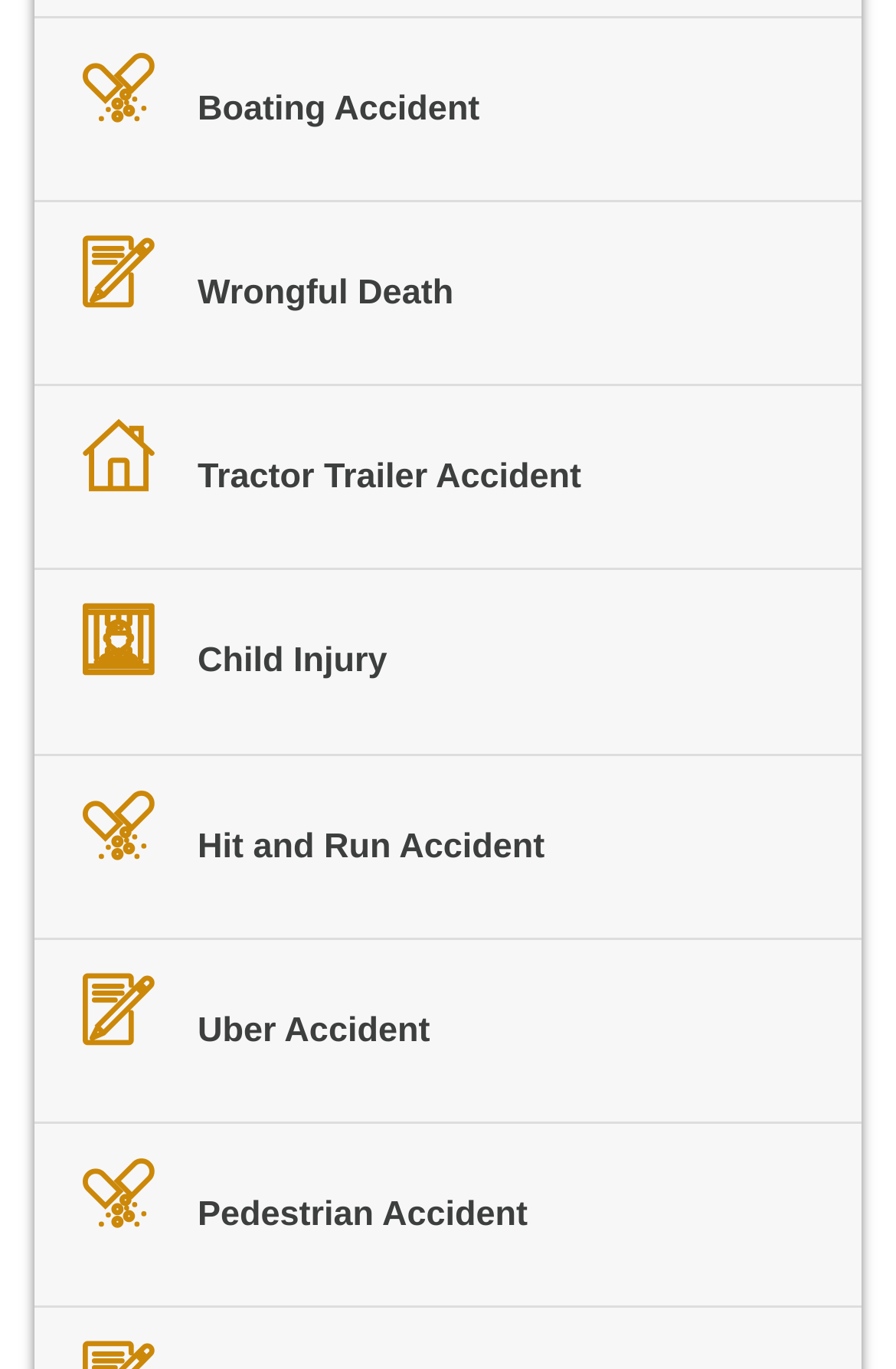Give the bounding box coordinates for the element described by: "Hit and Run Accident".

[0.038, 0.552, 0.962, 0.686]